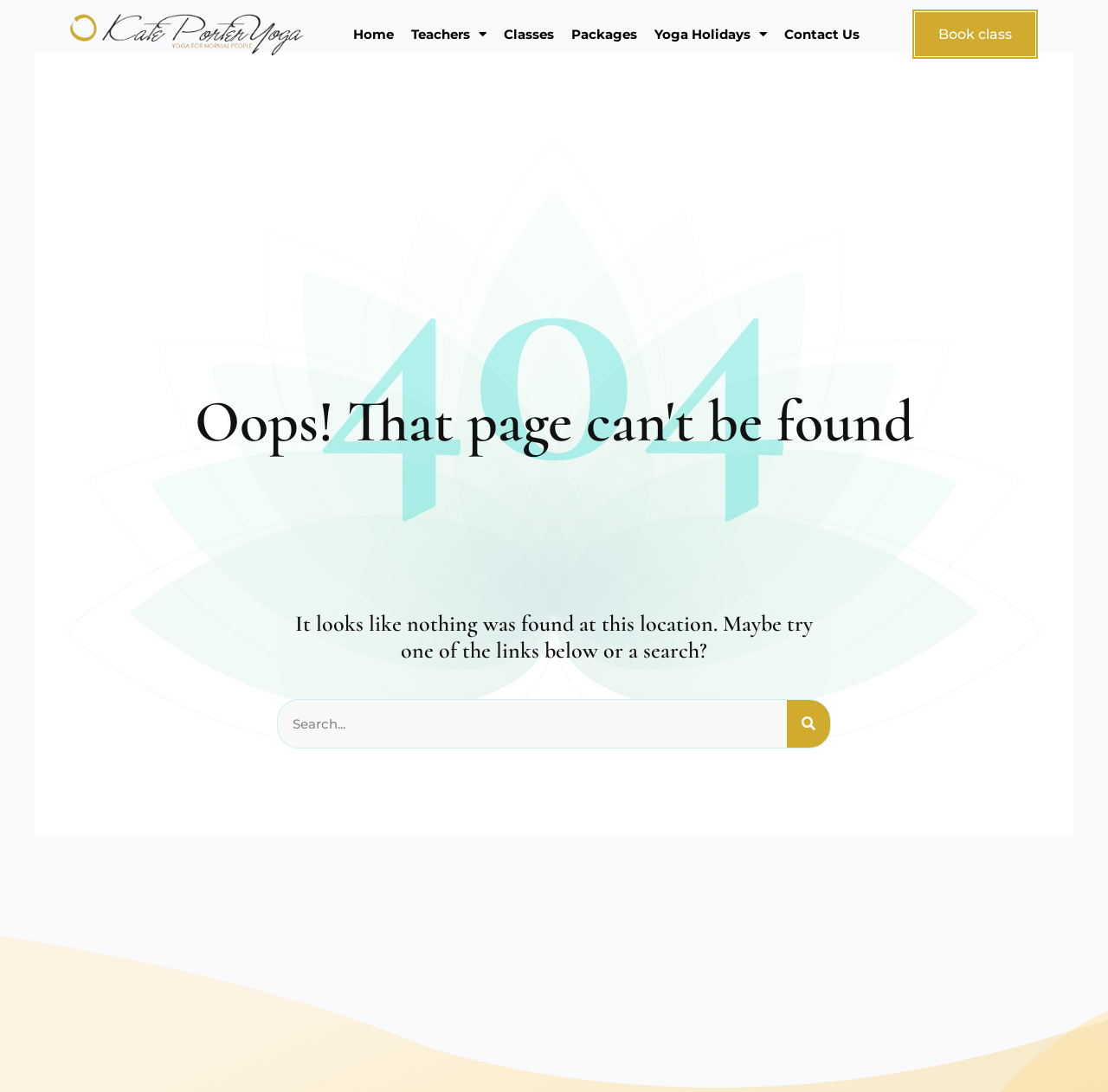Provide a one-word or one-phrase answer to the question:
How many links are in the top navigation menu?

6